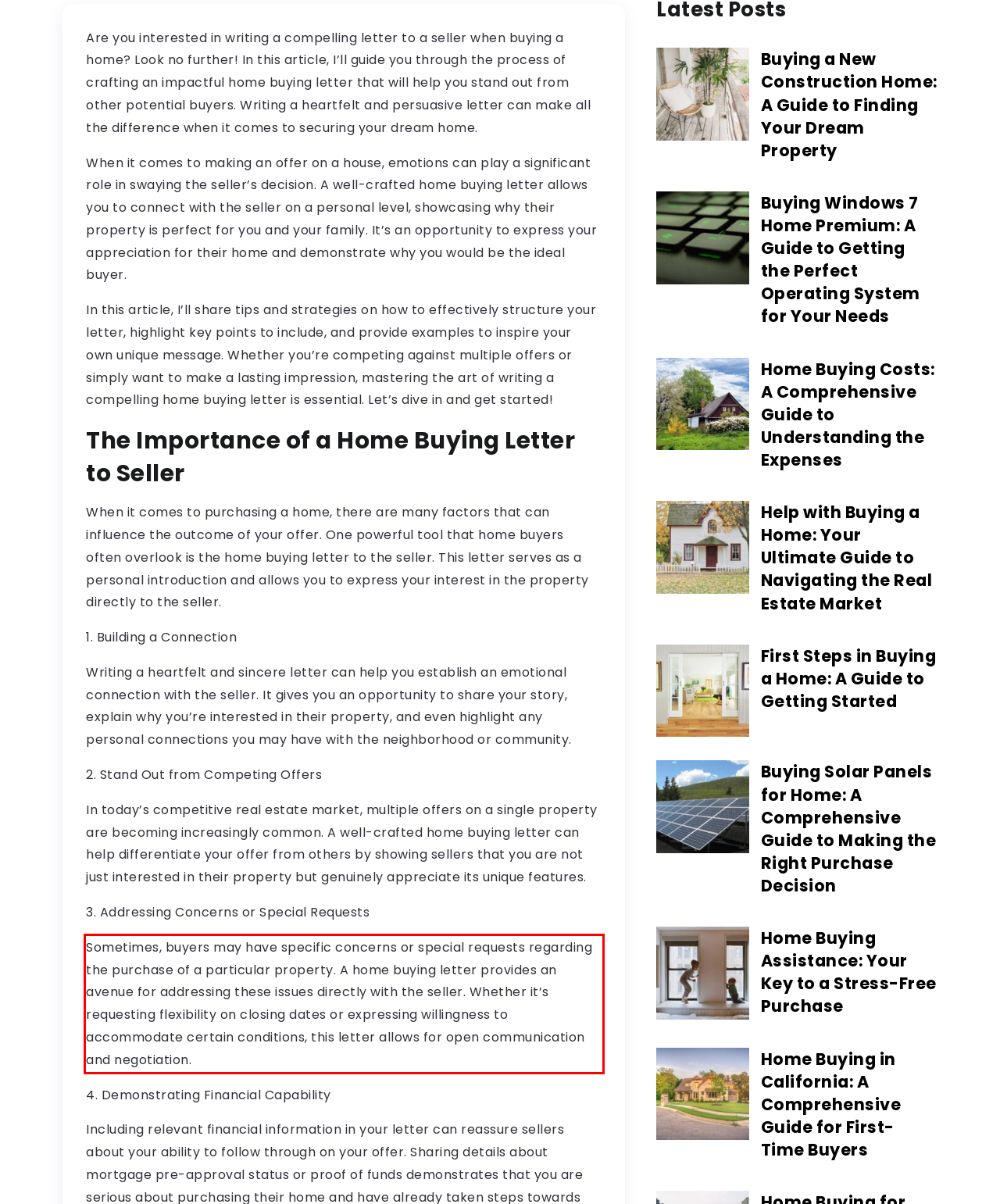Look at the screenshot of the webpage, locate the red rectangle bounding box, and generate the text content that it contains.

Sometimes, buyers may have specific concerns or special requests regarding the purchase of a particular property. A home buying letter provides an avenue for addressing these issues directly with the seller. Whether it’s requesting flexibility on closing dates or expressing willingness to accommodate certain conditions, this letter allows for open communication and negotiation.